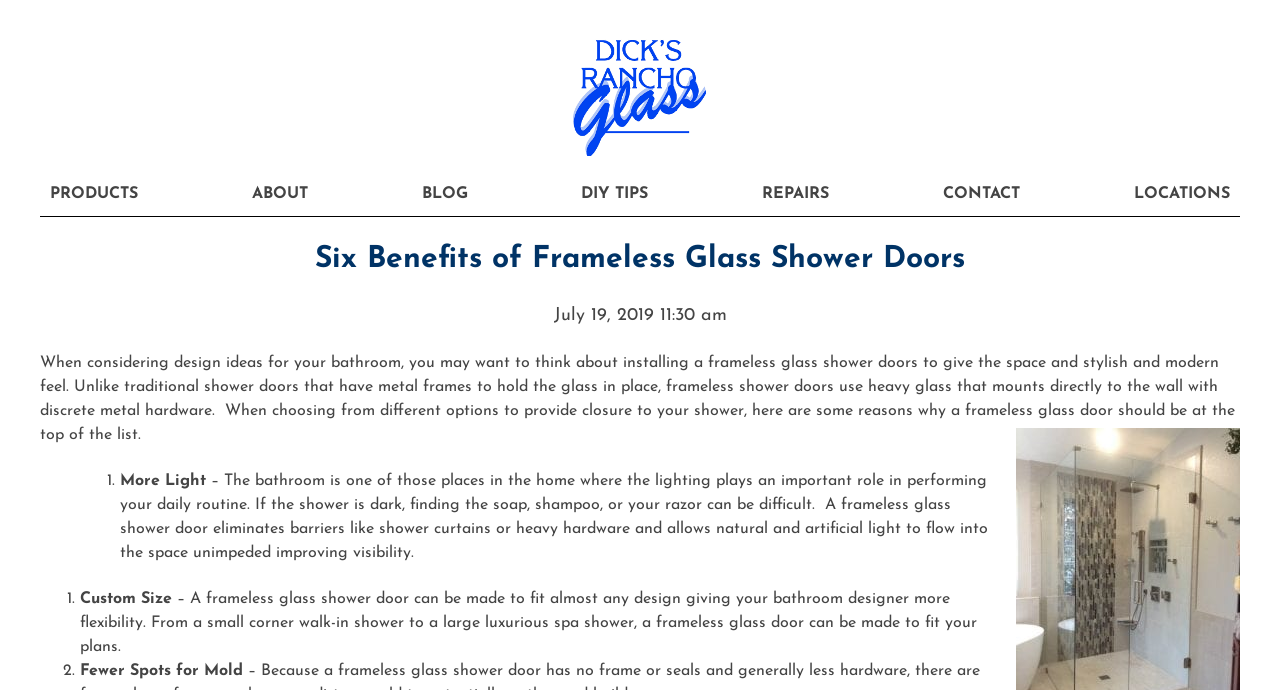Show the bounding box coordinates of the region that should be clicked to follow the instruction: "Click the 'LOCATIONS' link."

[0.878, 0.249, 0.969, 0.313]